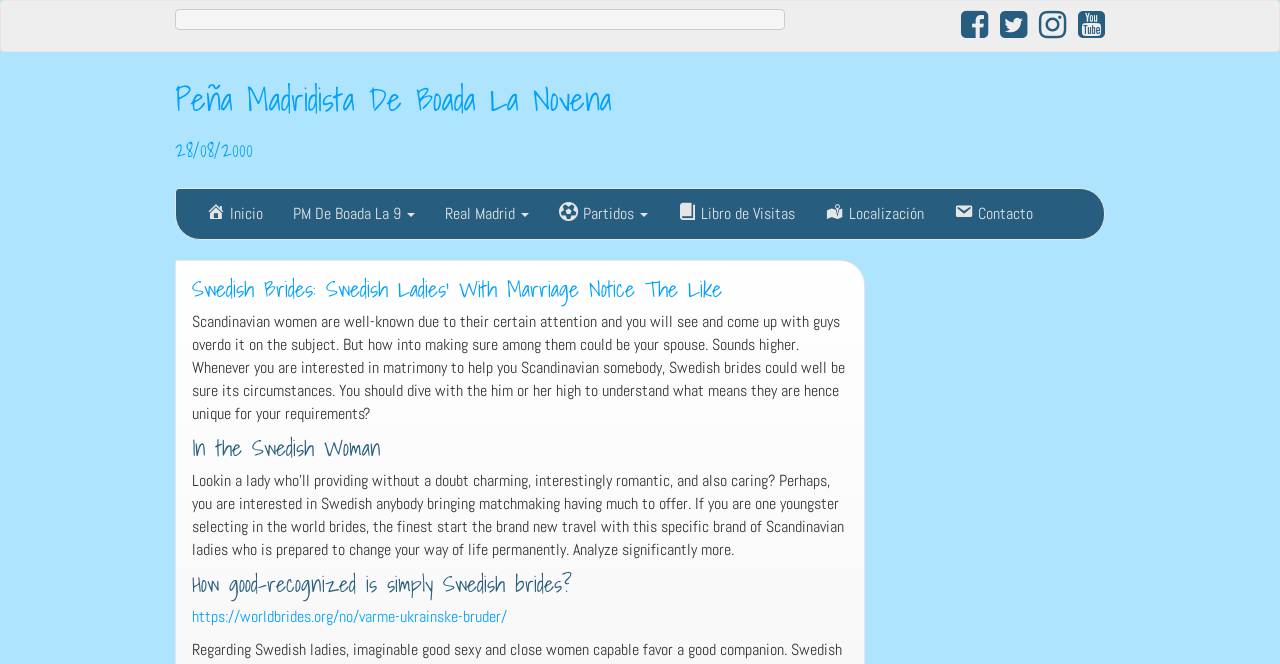Provide the bounding box coordinates for the area that should be clicked to complete the instruction: "Click the Libro de Visitas link".

[0.518, 0.284, 0.633, 0.359]